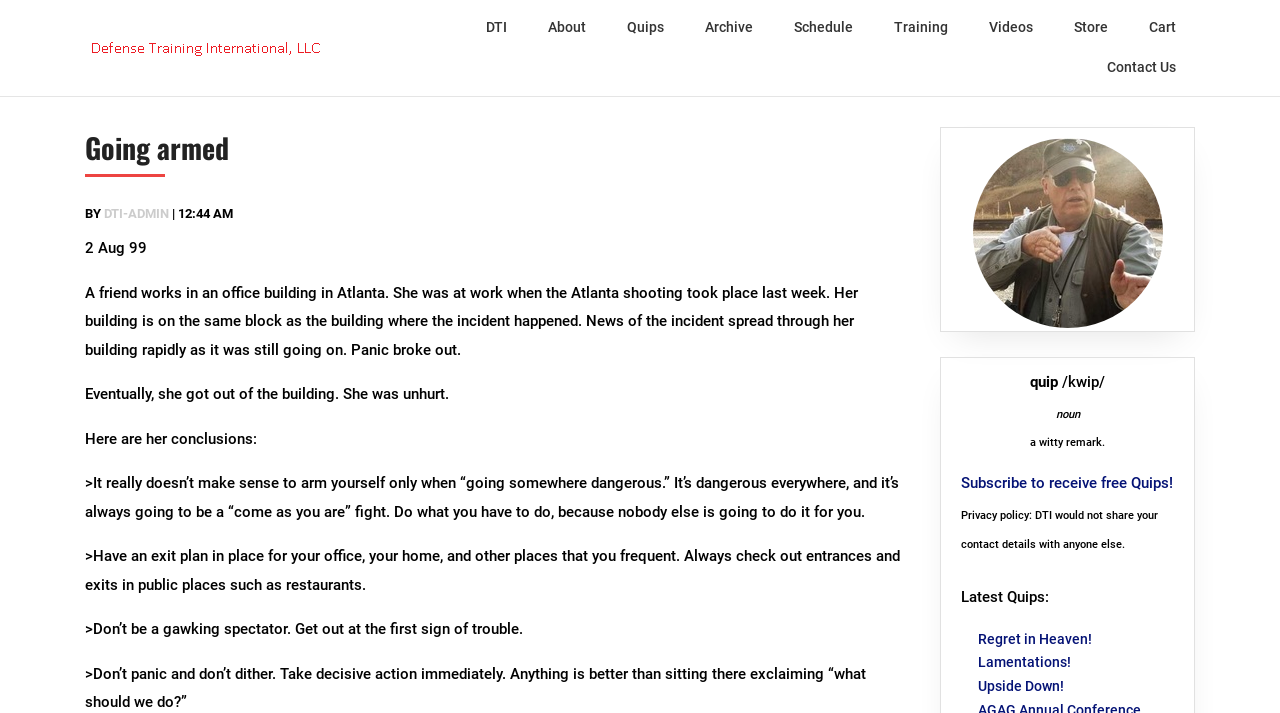Determine the bounding box coordinates of the element that should be clicked to execute the following command: "Read the latest 'Quips'".

[0.751, 0.825, 0.82, 0.85]